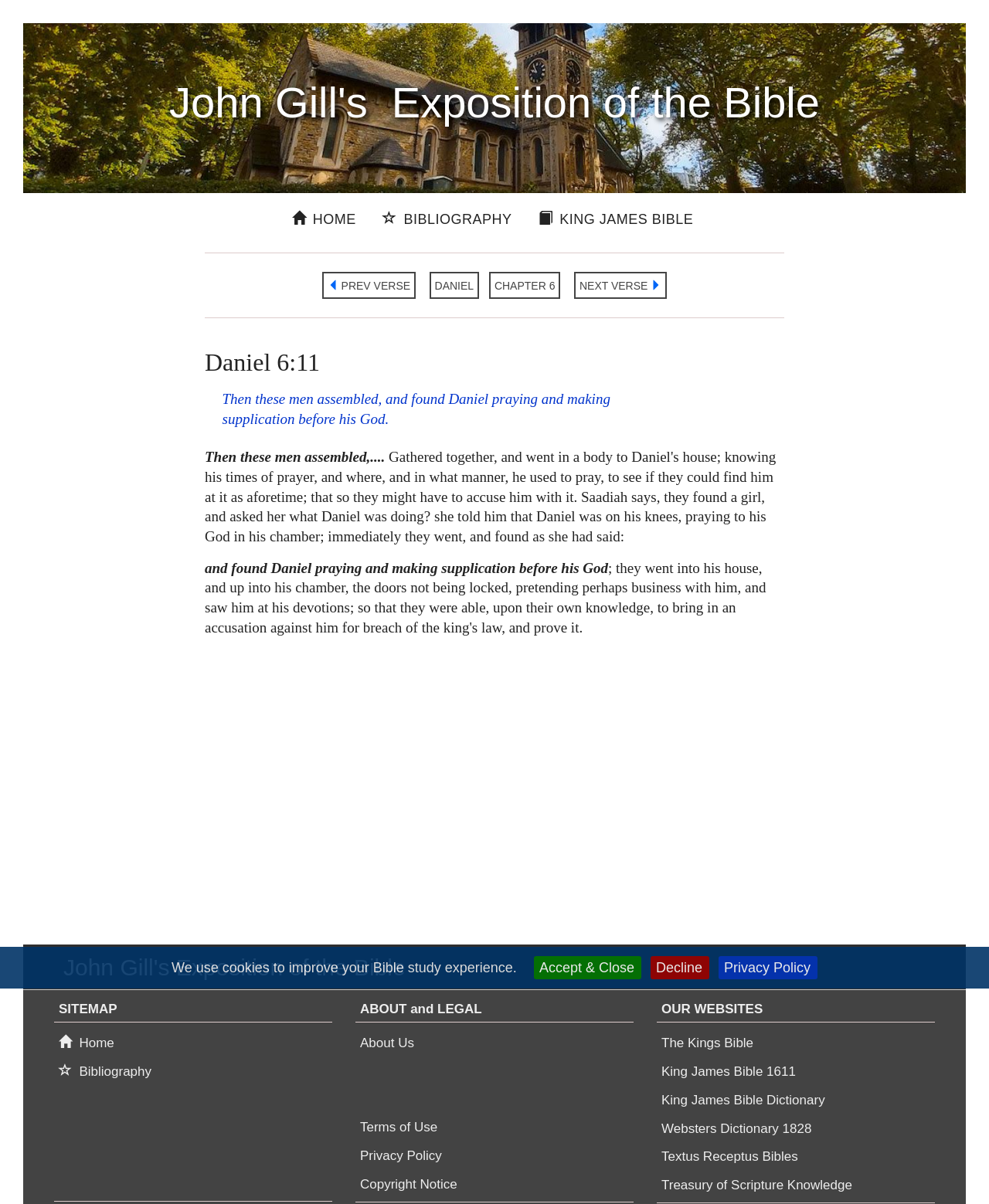Who is the author of the exposition?
Using the visual information, reply with a single word or short phrase.

John Gill